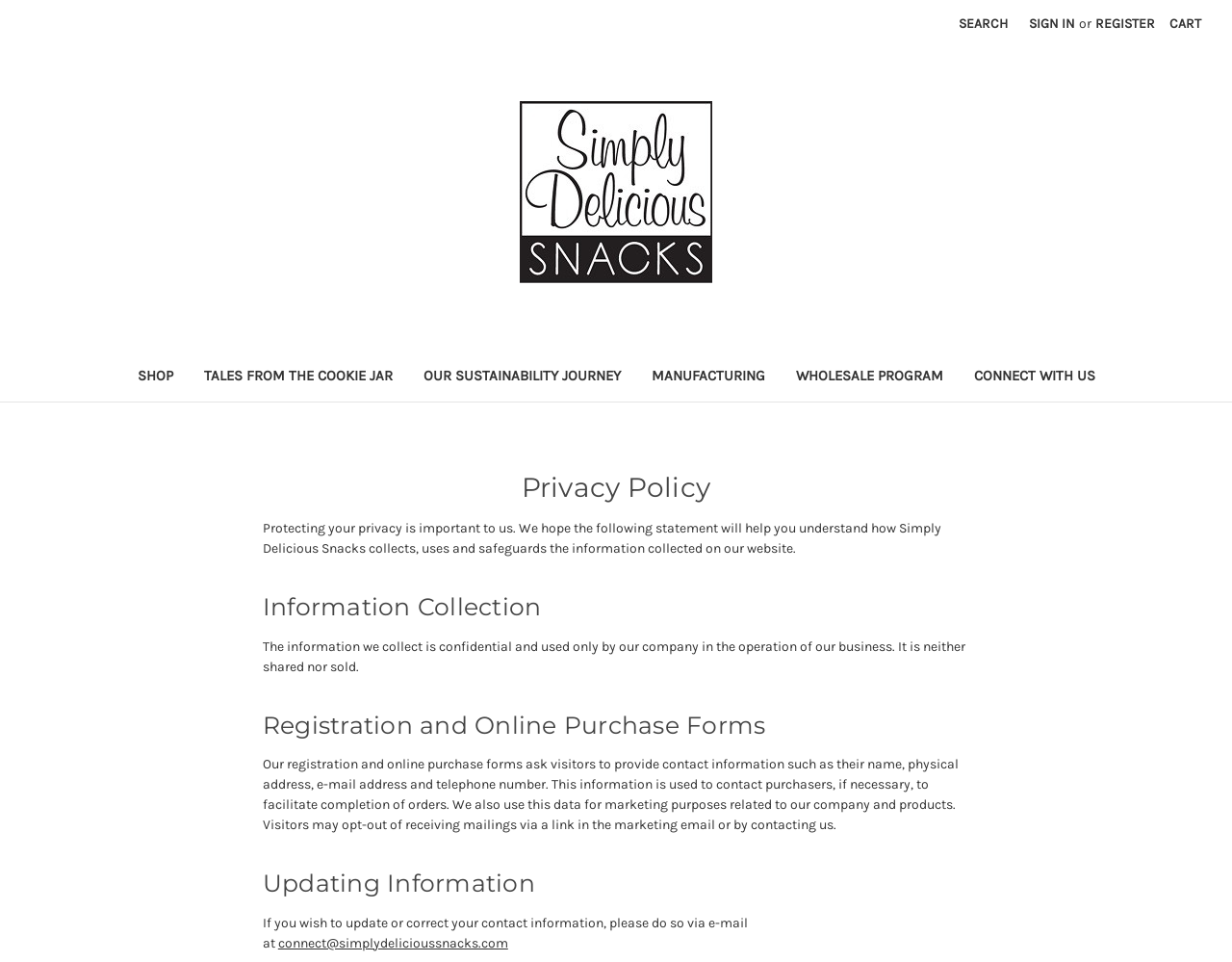Using the information in the image, could you please answer the following question in detail:
What is the name of the company?

I found an image element with the text 'Simply Delicious Snacks' which suggests that it is the name of the company.